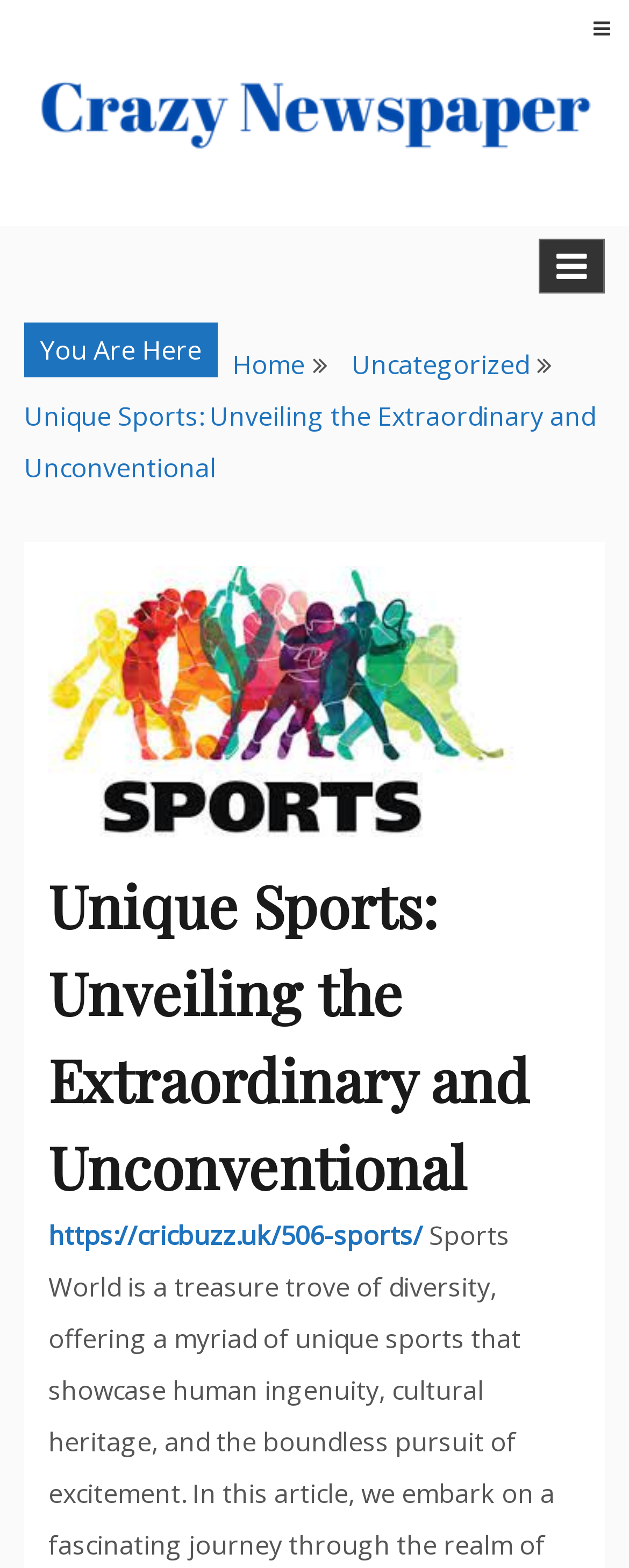Can you find the bounding box coordinates for the UI element given this description: "Crazy Newspaper"? Provide the coordinates as four float numbers between 0 and 1: [left, top, right, bottom].

[0.038, 0.132, 0.549, 0.18]